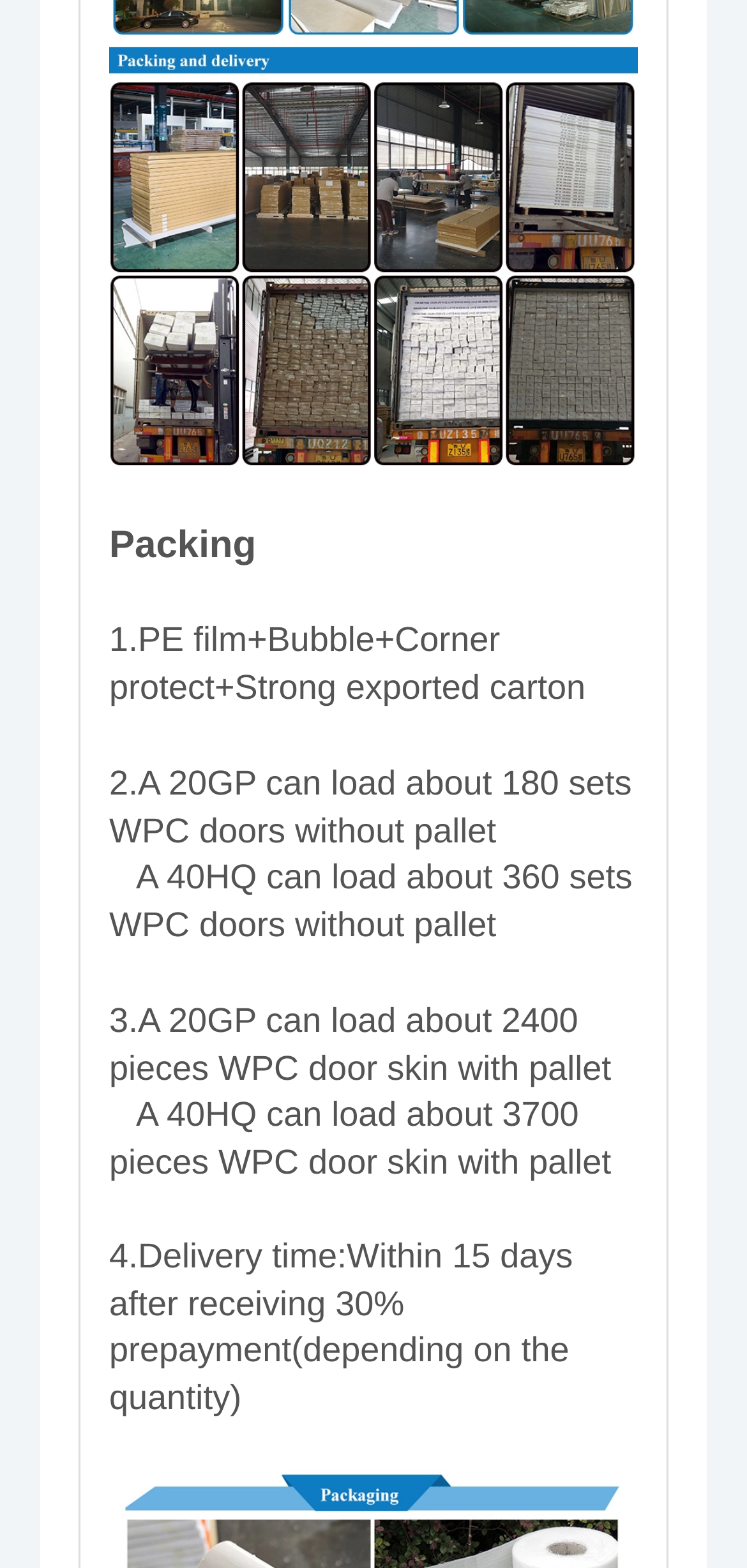Extract the bounding box coordinates of the UI element described: "wpc door". Provide the coordinates in the format [left, top, right, bottom] with values ranging from 0 to 1.

[0.483, 0.824, 0.695, 0.856]